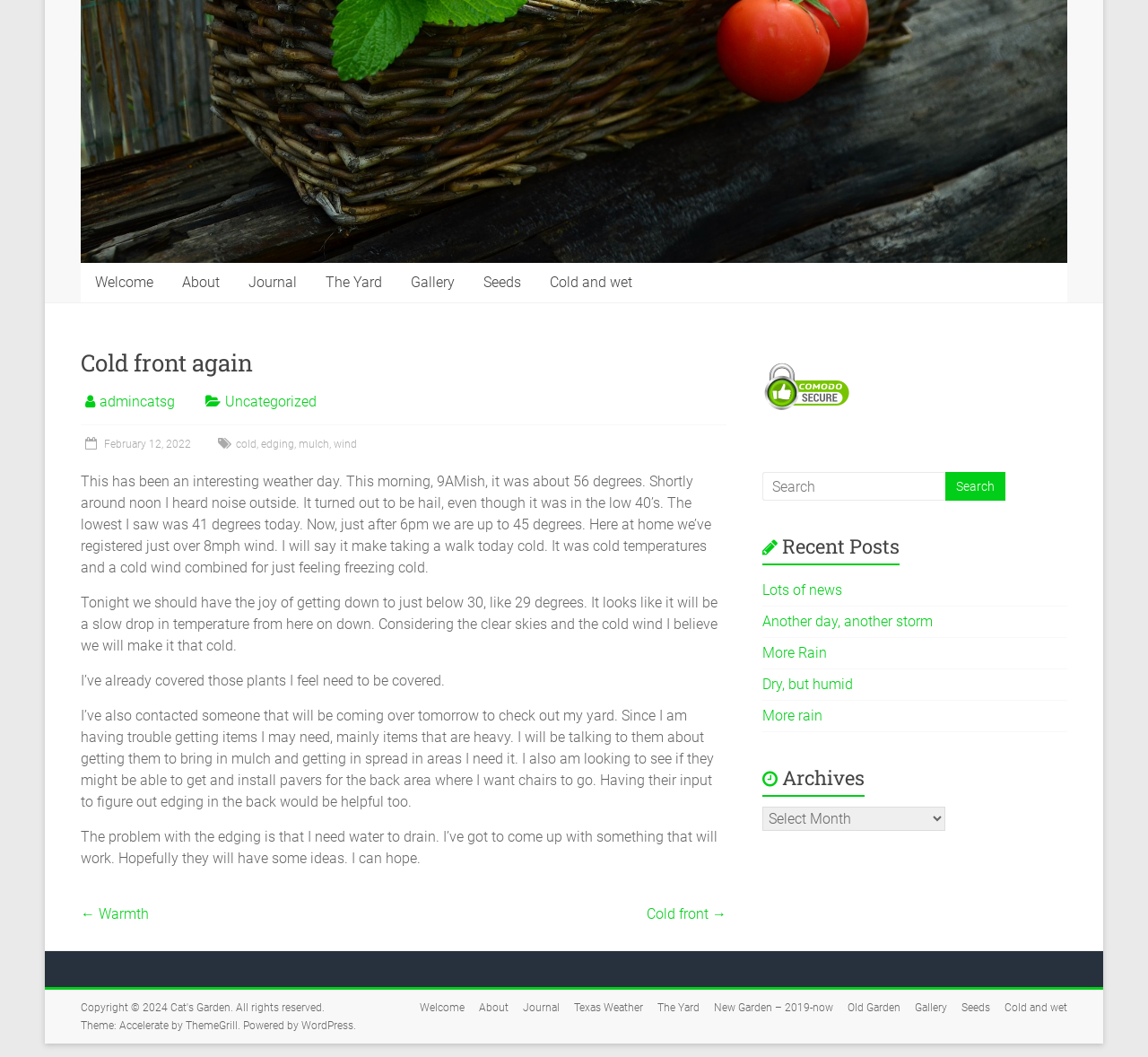Bounding box coordinates must be specified in the format (top-left x, top-left y, bottom-right x, bottom-right y). All values should be floating point numbers between 0 and 1. What are the bounding box coordinates of the UI element described as: Seeds

[0.825, 0.945, 0.862, 0.963]